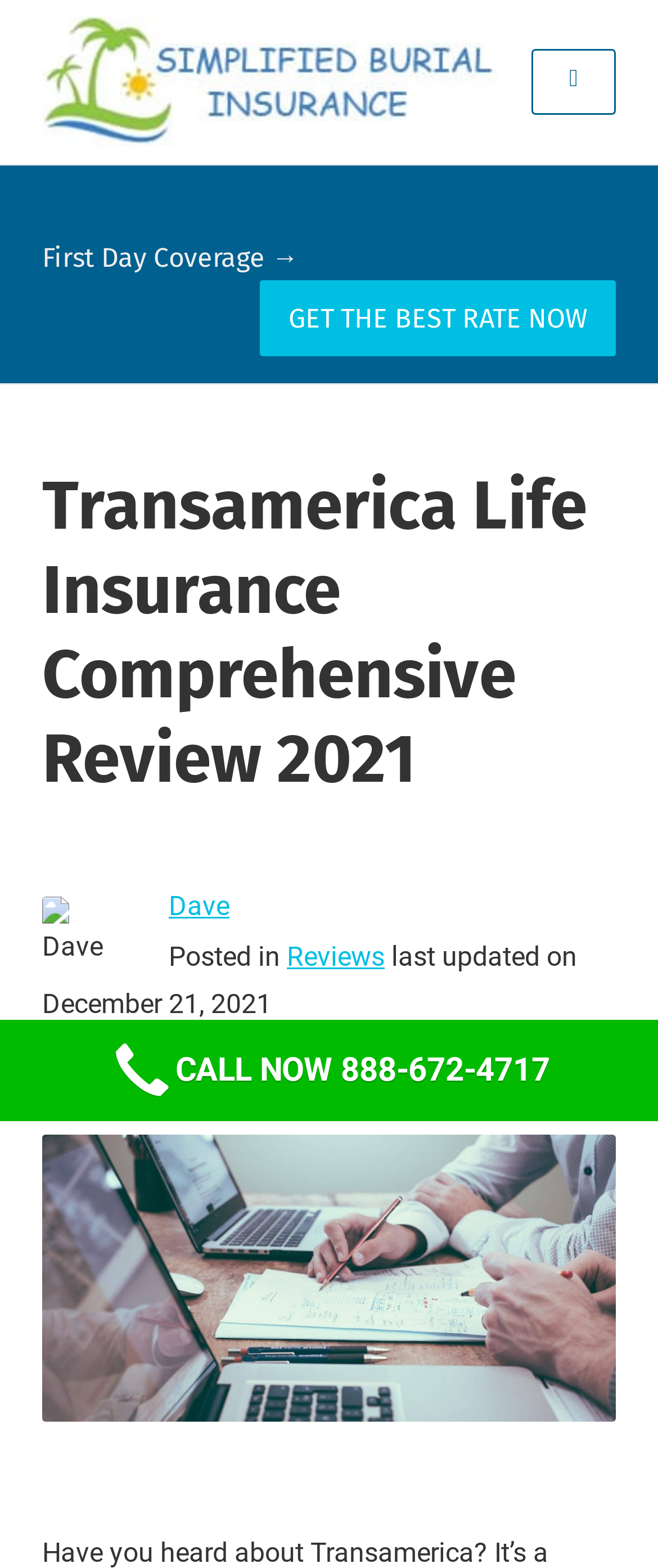What is the first feature mentioned in the review?
Based on the image, answer the question with a single word or brief phrase.

First Day Coverage